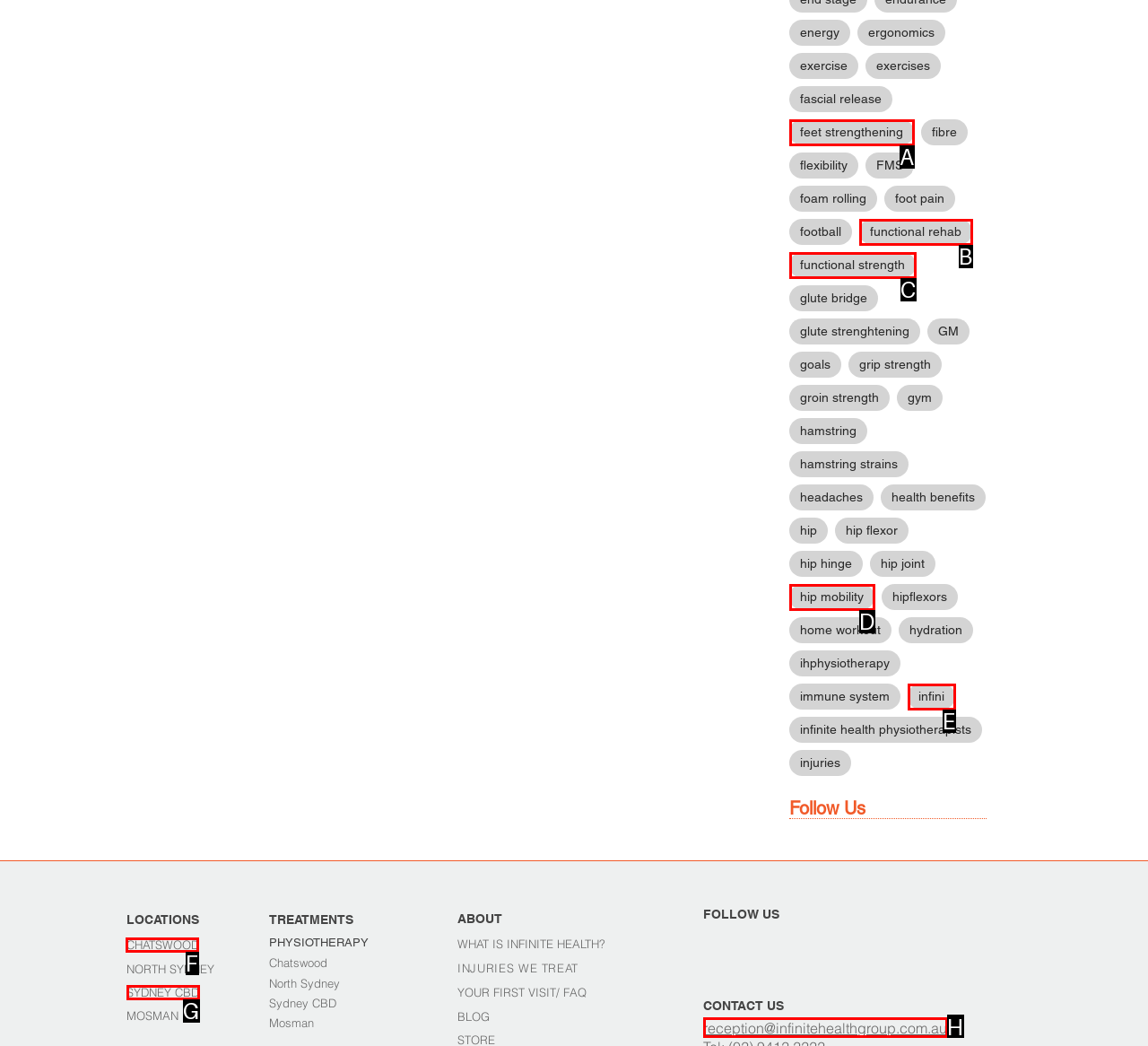Choose the HTML element that needs to be clicked for the given task: Visit the Chatswood location Respond by giving the letter of the chosen option.

F